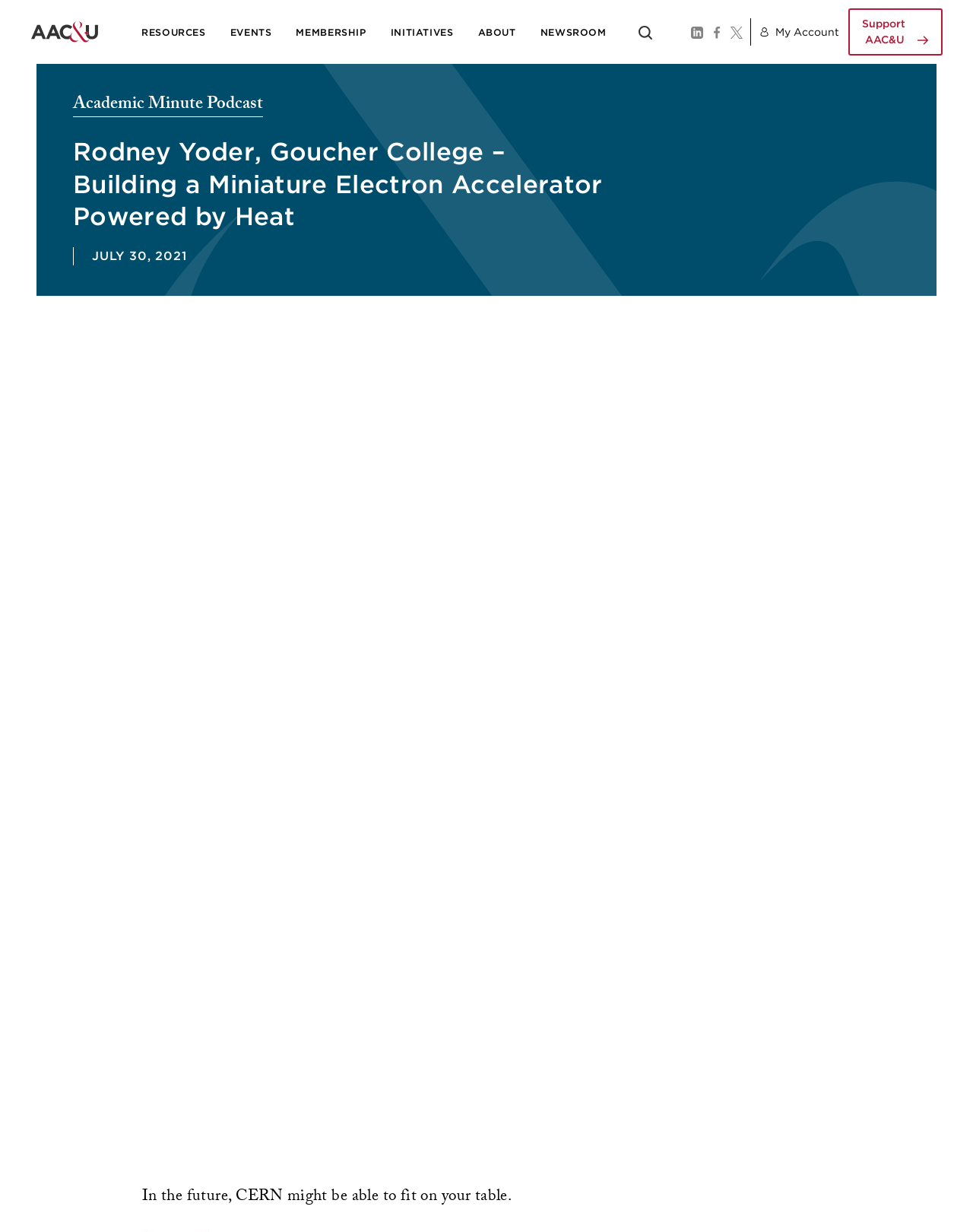Provide a brief response using a word or short phrase to this question:
What is the main navigation section divided into?

RESOURCES, EVENTS, MEMBERSHIP, INITIATIVES, ABOUT, NEWSROOM